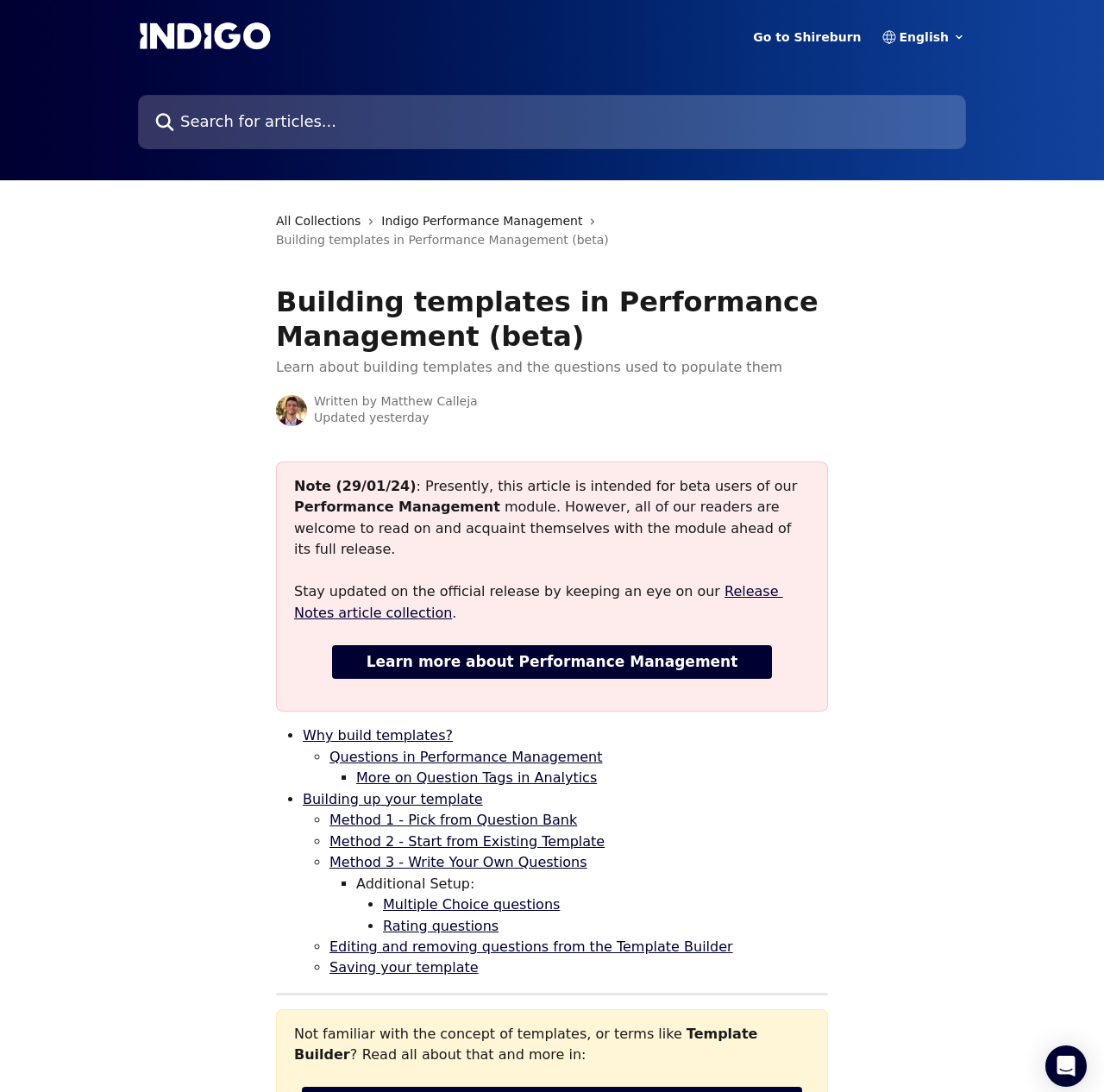Based on the image, give a detailed response to the question: Who is the author of this article?

The article mentions 'Written by' followed by the name 'Matthew Calleja', indicating that he is the author of the article.